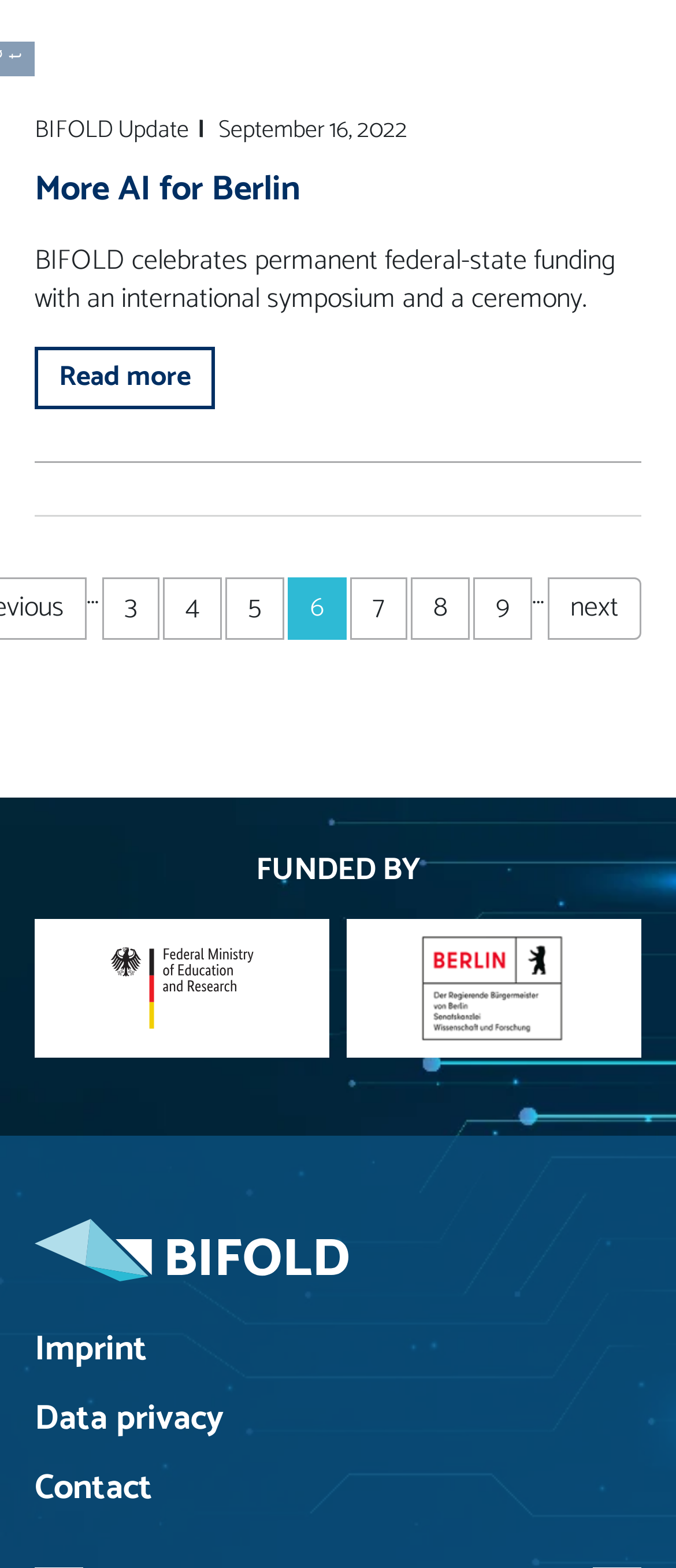Please identify the bounding box coordinates of the element I need to click to follow this instruction: "Contact us".

[0.051, 0.933, 0.949, 0.977]